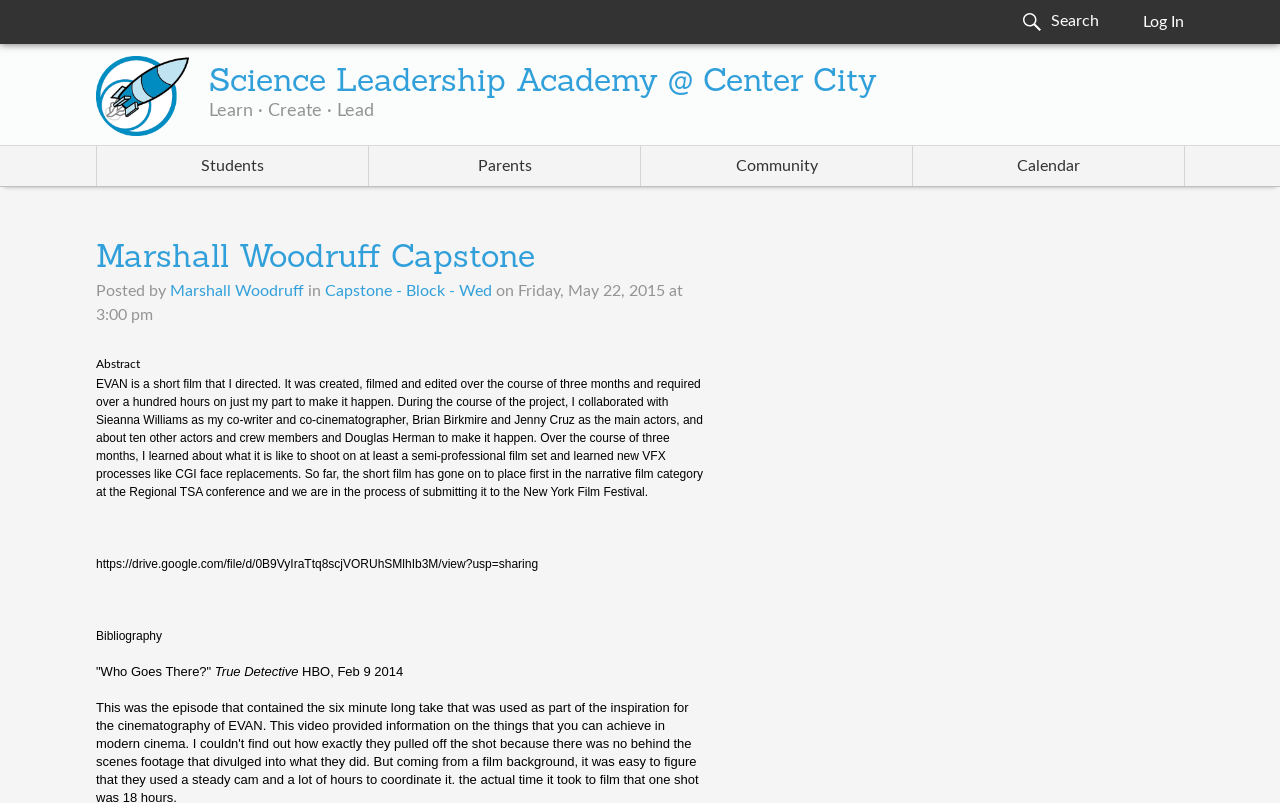Please answer the following question using a single word or phrase: What is the name of the capstone project?

Marshall Woodruff Capstone